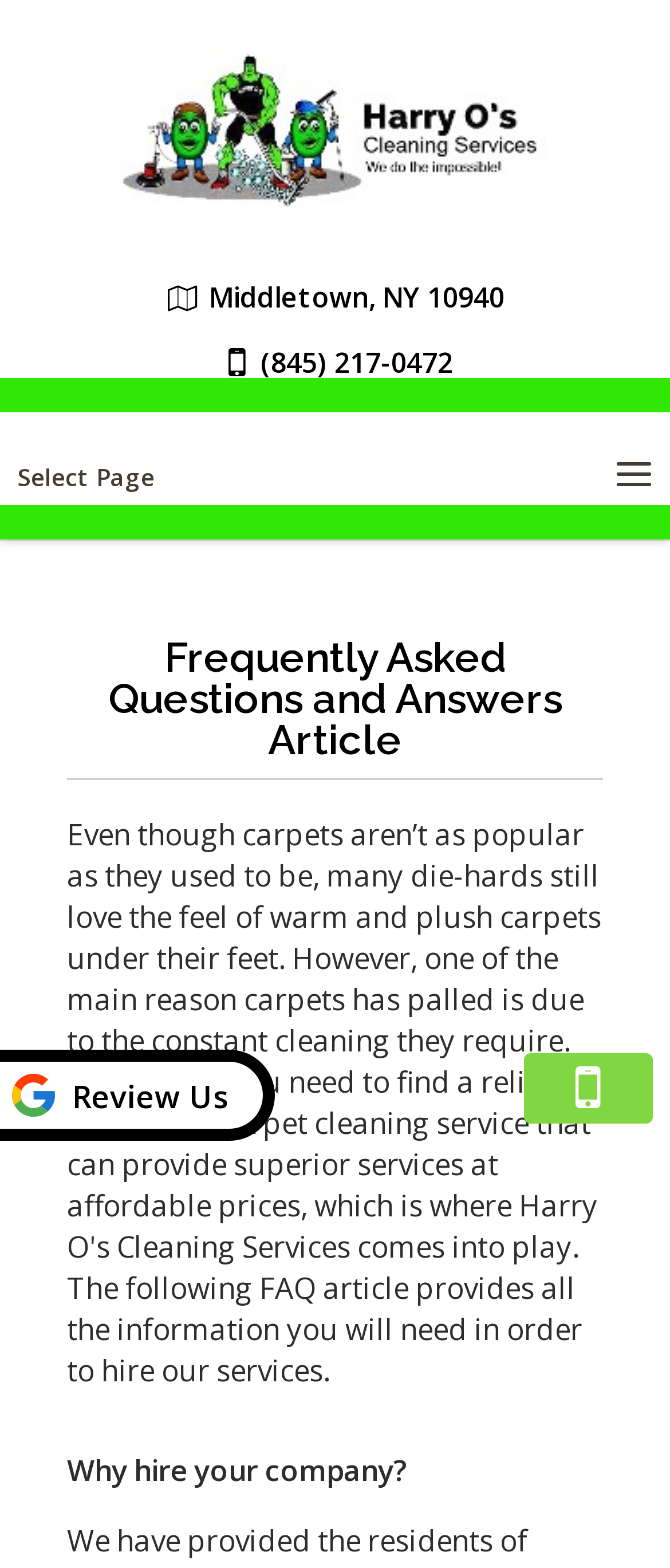Given the element description "alt="Harry O's Cleaning Services"" in the screenshot, predict the bounding box coordinates of that UI element.

[0.179, 0.033, 0.821, 0.134]